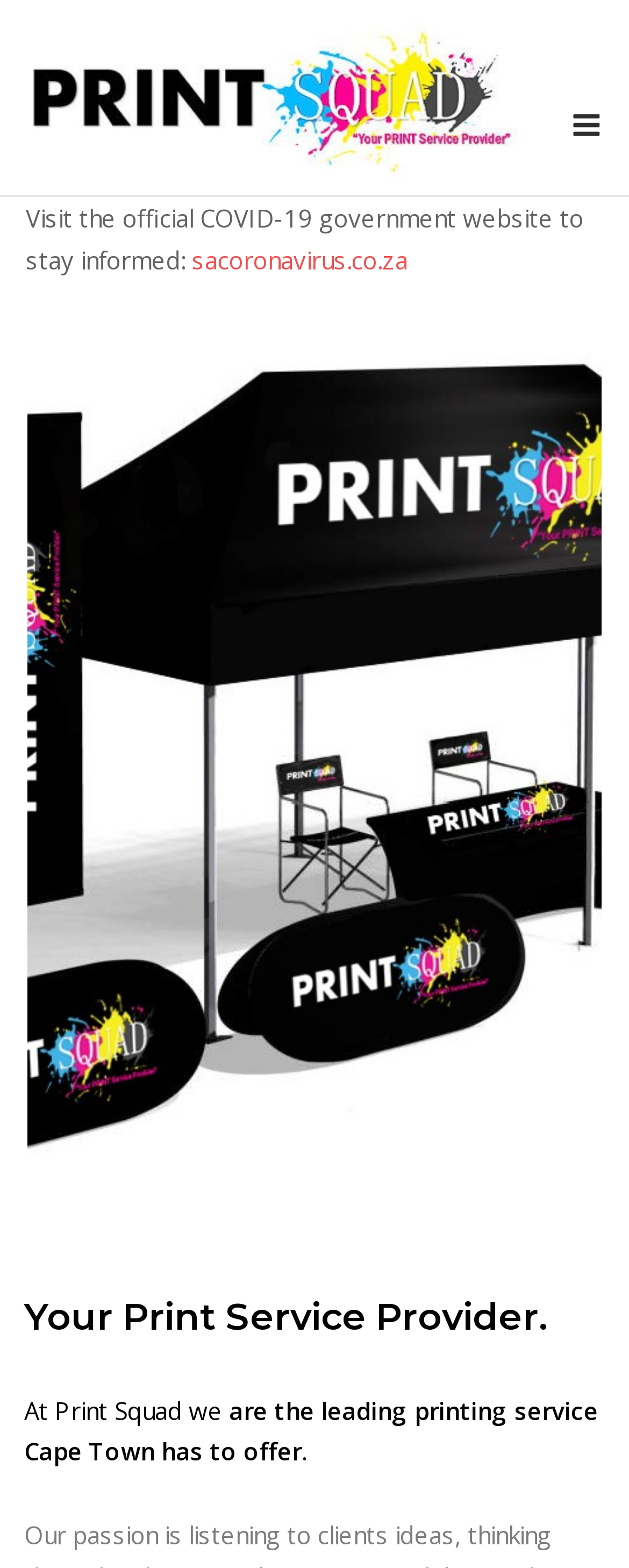What is the company's claim about their printing service?
Please give a detailed and thorough answer to the question, covering all relevant points.

The company claims to be the leading printing service in Cape Town, as stated in the text 'are the leading printing service Cape Town has to offer'.